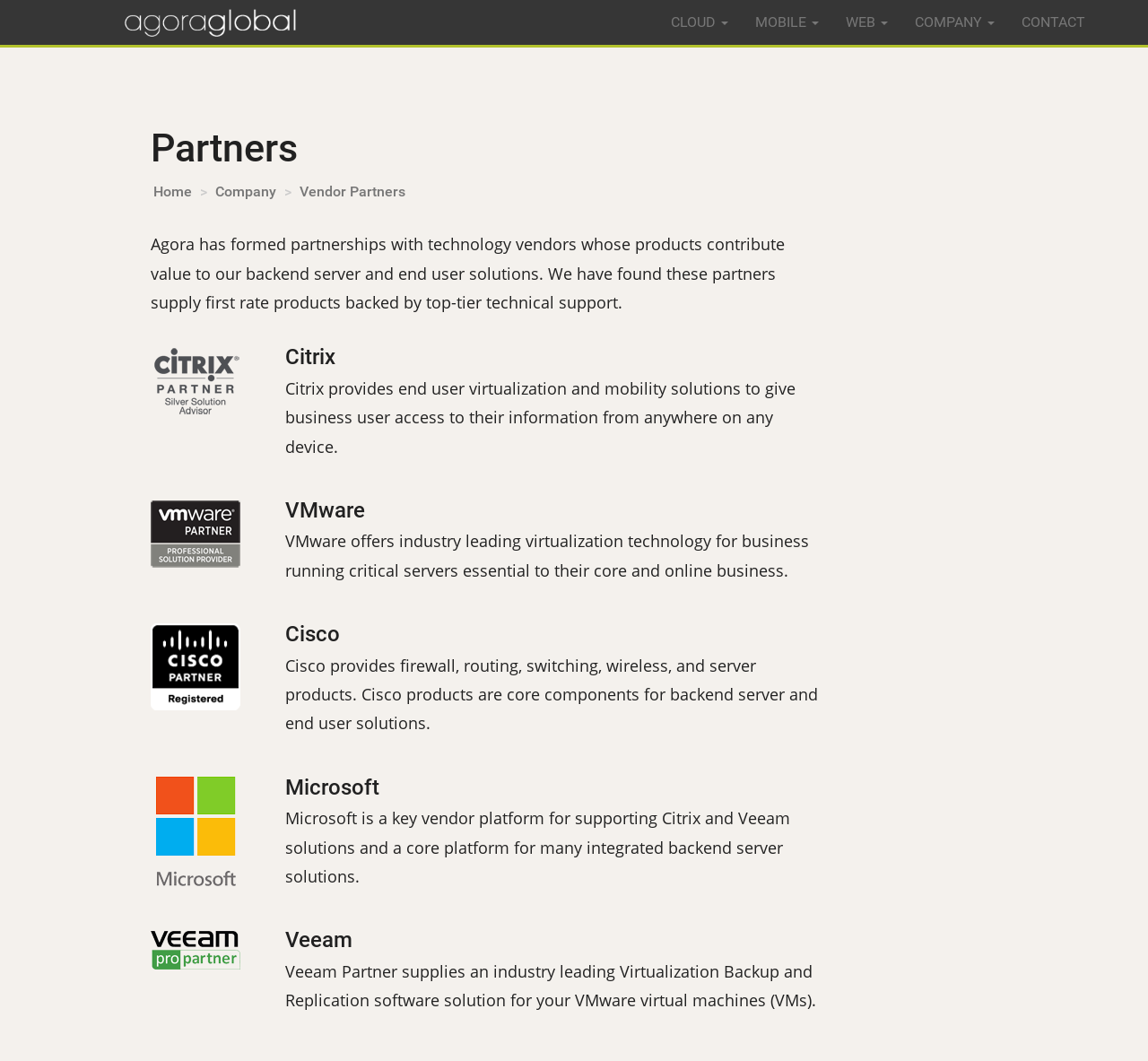Explain the webpage in detail, including its primary components.

The webpage is about Agora's vendor partners, featuring a top navigation menu with buttons for Cloud, Mobile, Web, Company, and Contact. Below the navigation menu, there is a heading "Partners" followed by a breadcrumb navigation showing the path "Home > Company > Vendor Partners".

The main content area is divided into sections, each dedicated to a specific partner, including Citrix, VMware, Cisco, Microsoft, and Veeam. Each section features an image of the partner's logo, a heading with the partner's name, and a brief description of the partner's products and services.

The Citrix section is located at the top left, with a brief description of their end-user virtualization and mobility solutions. Below Citrix is the VMware section, which describes their industry-leading virtualization technology for business-critical servers.

The Cisco section is positioned below VMware, highlighting their firewall, routing, switching, wireless, and server products. Next to Cisco is the Microsoft section, which explains their role as a key vendor platform for supporting Citrix and Veeam solutions.

Finally, the Veeam section is located at the bottom left, describing their industry-leading Virtualization Backup and Replication software solution for VMware virtual machines. Throughout the page, there are no prominent images aside from the partner logos.